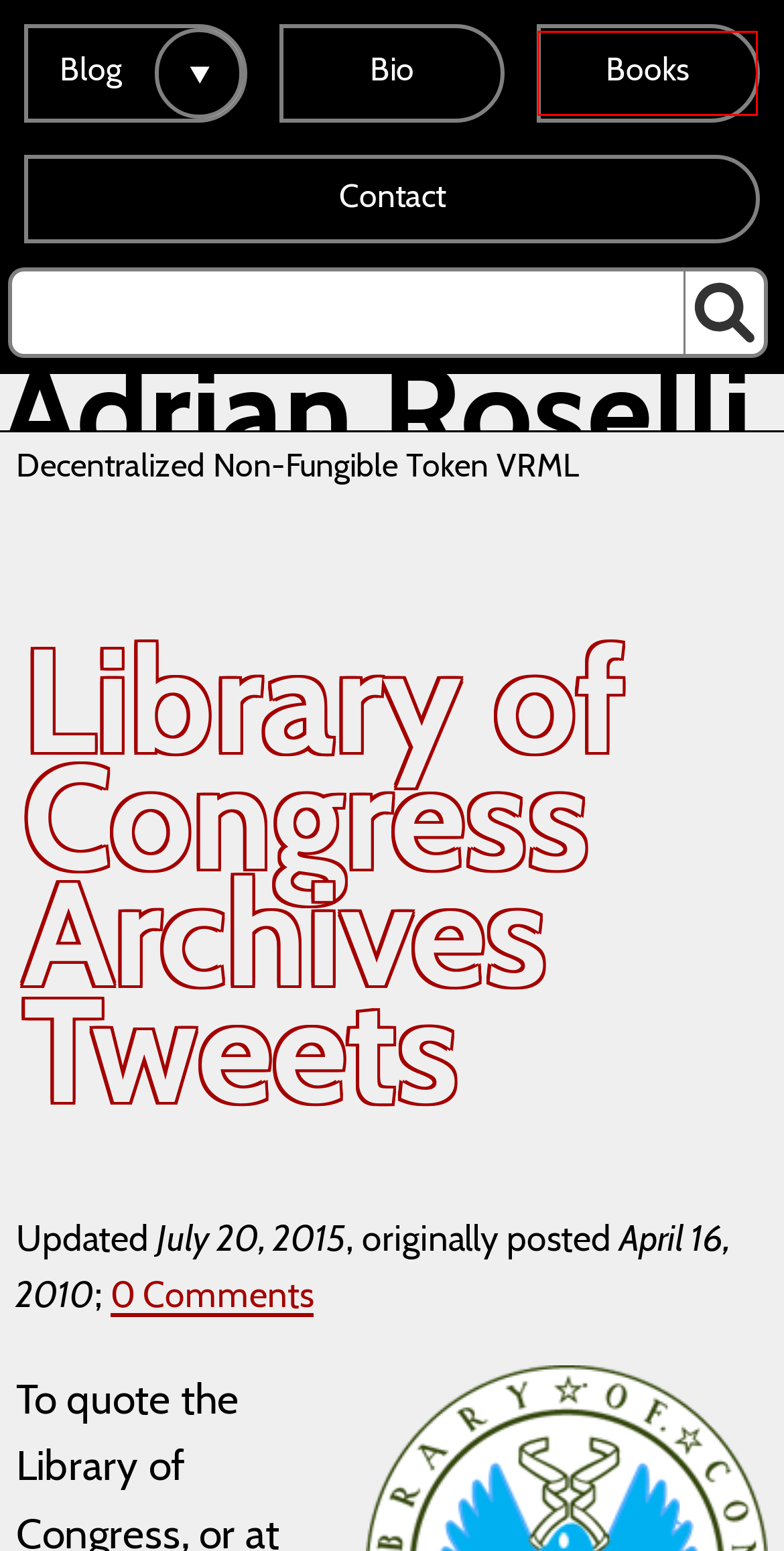You are looking at a webpage screenshot with a red bounding box around an element. Pick the description that best matches the new webpage after interacting with the element in the red bounding box. The possible descriptions are:
A. Books — Adrian Roselli
B. Comments on: Library of Congress Archives Tweets
C. Social Media Club Buffalo: #TacoVino — Adrian Roselli
D. Accessibility Statement — Adrian Roselli
E. Twitter (Accidentally) Takes Step Toward Accessible Images — Adrian Roselli
F. Le Twittre - Penny Arcade
G. Site Map — Adrian Roselli
H. Contact — Adrian Roselli

A